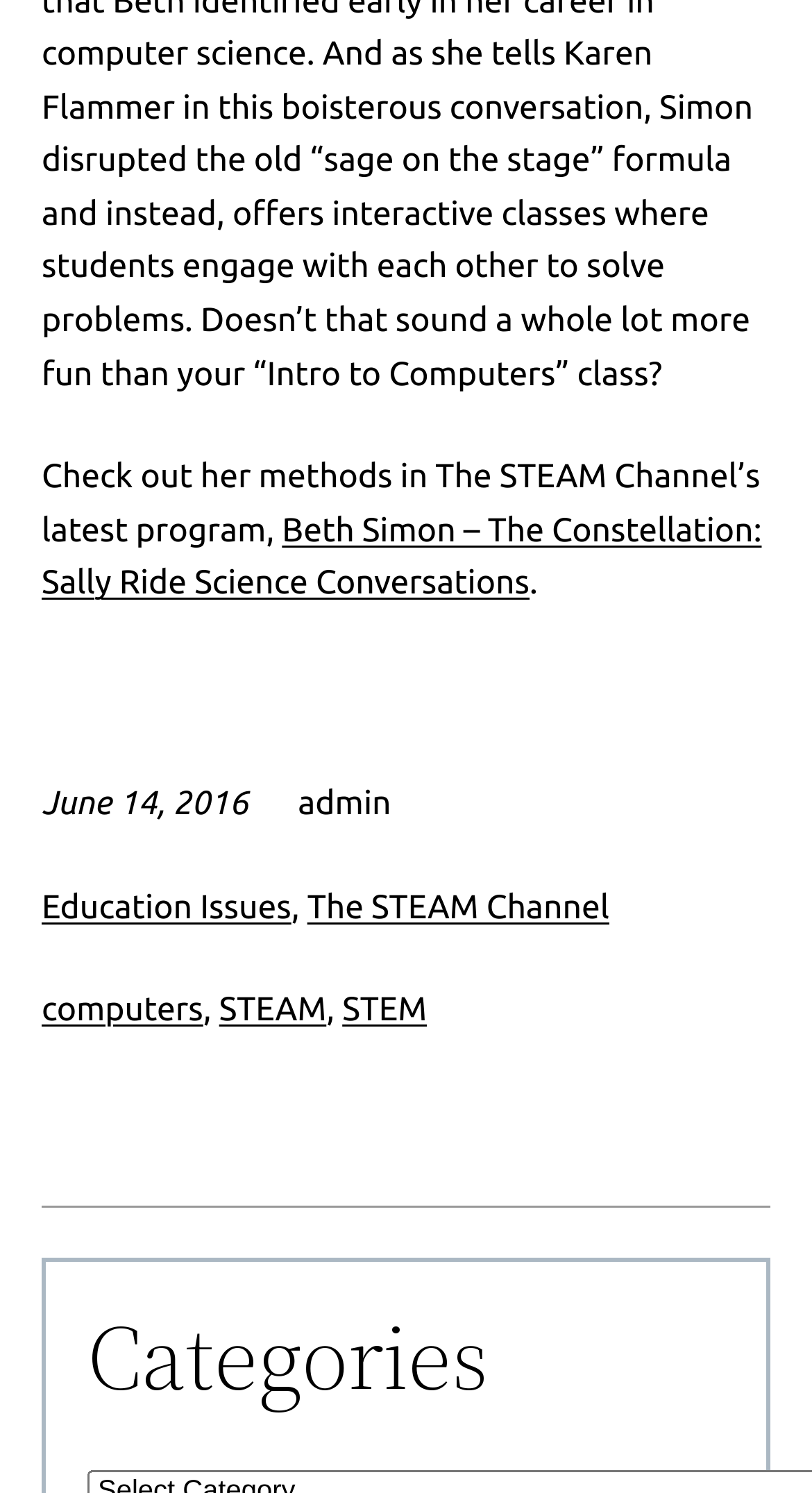Please reply with a single word or brief phrase to the question: 
What is the name of the person mentioned in the article?

Beth Simon